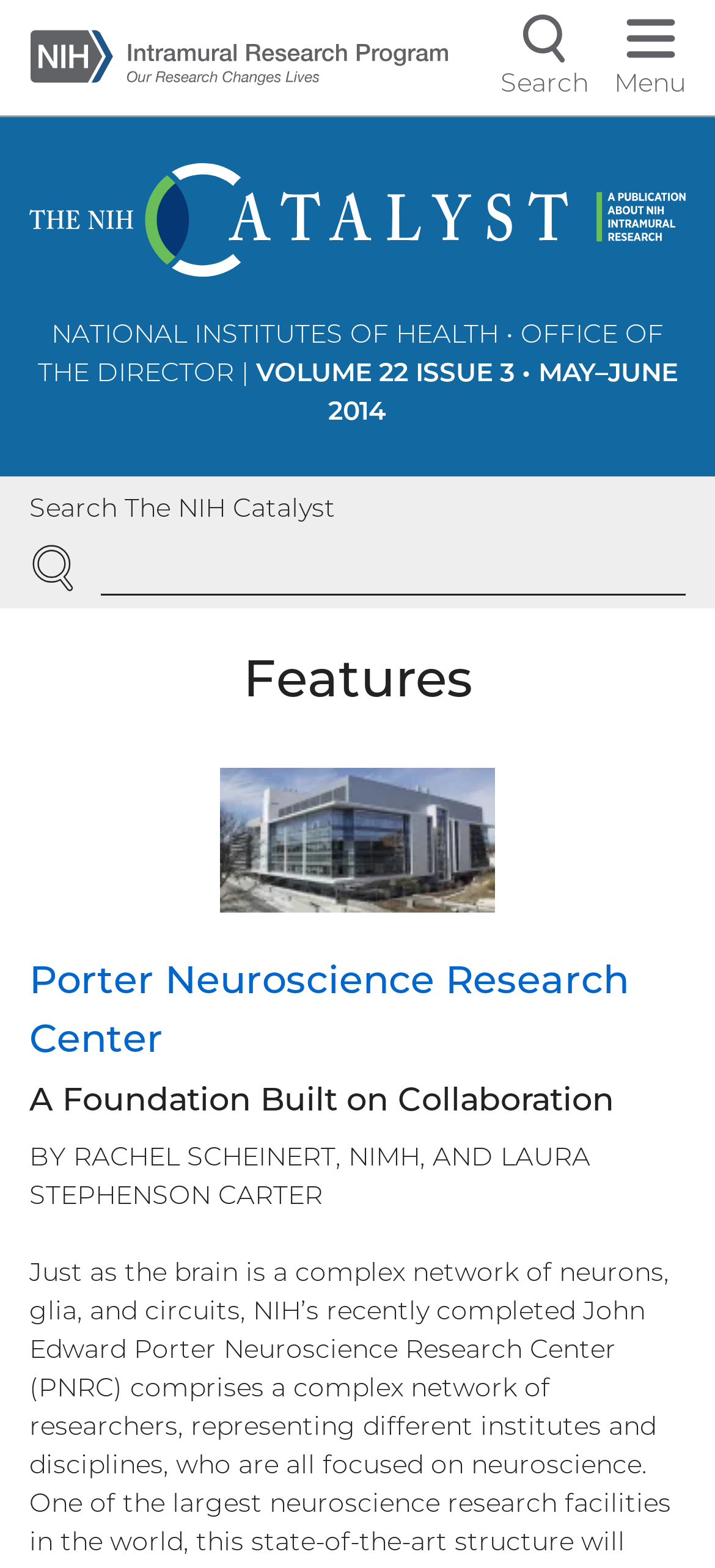For the element described, predict the bounding box coordinates as (top-left x, top-left y, bottom-right x, bottom-right y). All values should be between 0 and 1. Element description: Skip to main content

[0.0, 0.0, 0.051, 0.023]